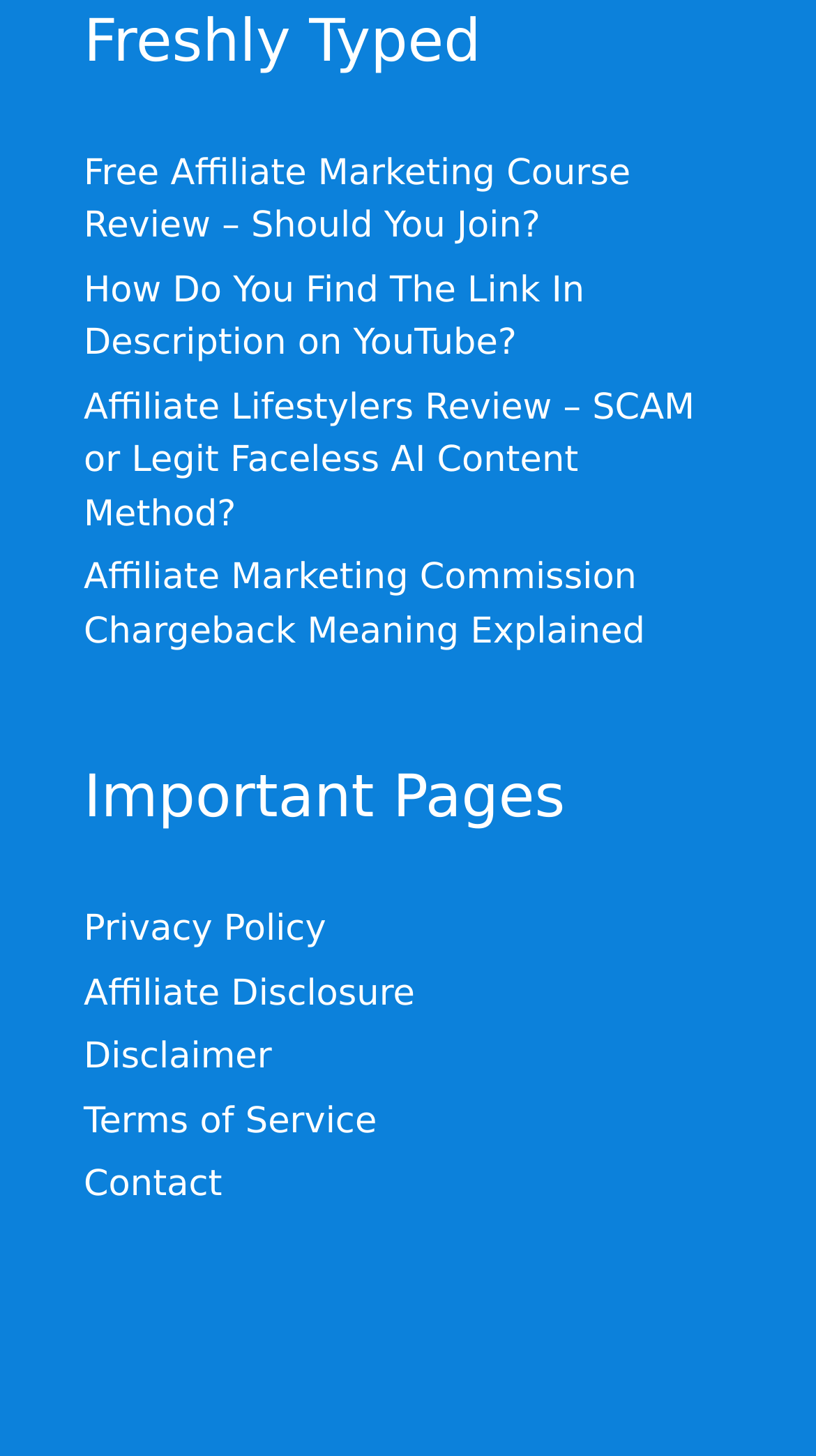What type of content is on this webpage?
Answer the question with a thorough and detailed explanation.

Based on the links and headings on the webpage, it appears to be focused on affiliate marketing, with topics such as course reviews, YouTube links, and policy disclosures.